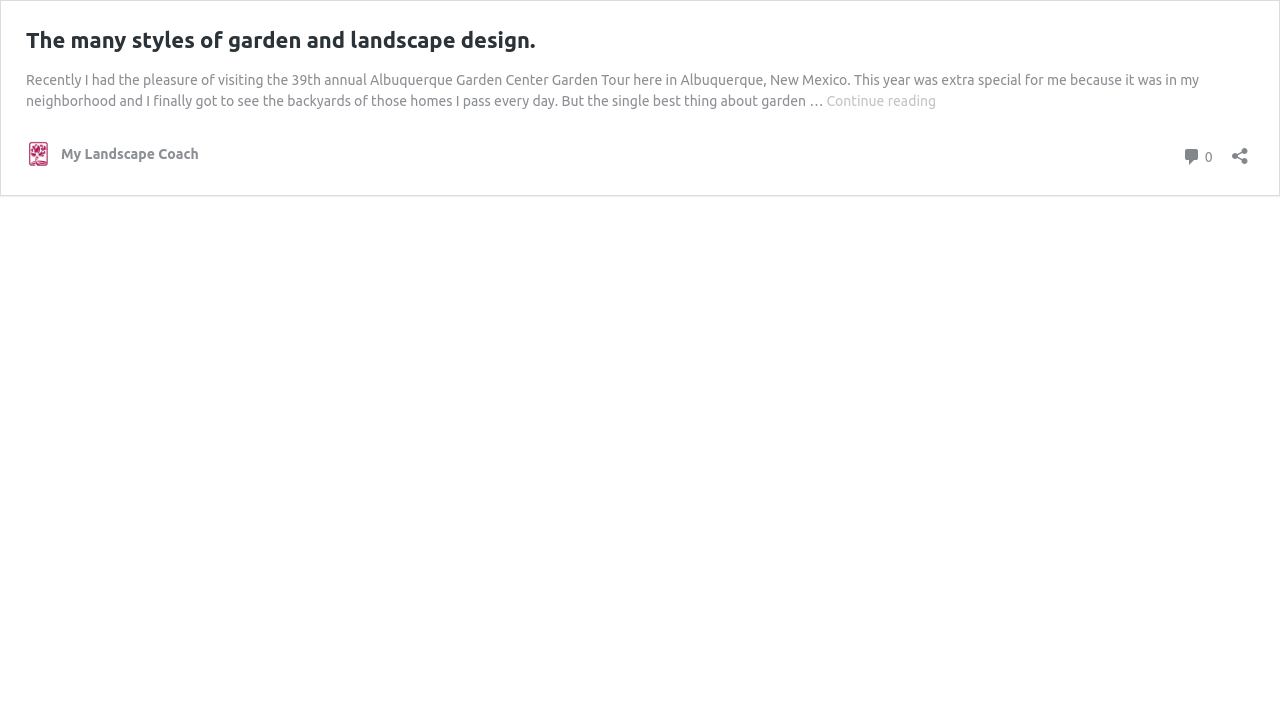Carefully examine the image and provide an in-depth answer to the question: How many comments are there on this post?

The link '0 Comments' suggests that there are no comments on this blog post.